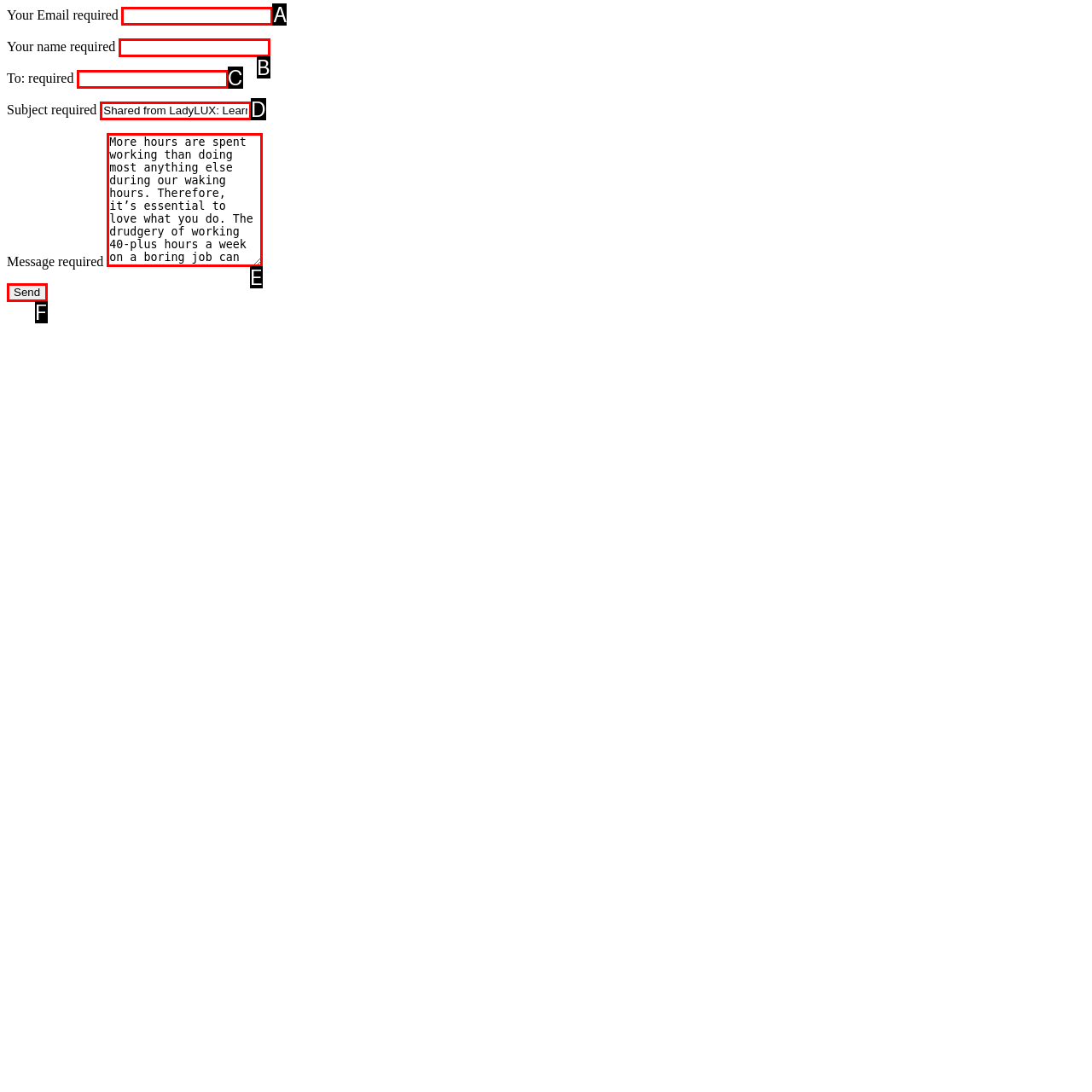From the description: Contact Us, identify the option that best matches and reply with the letter of that option directly.

None